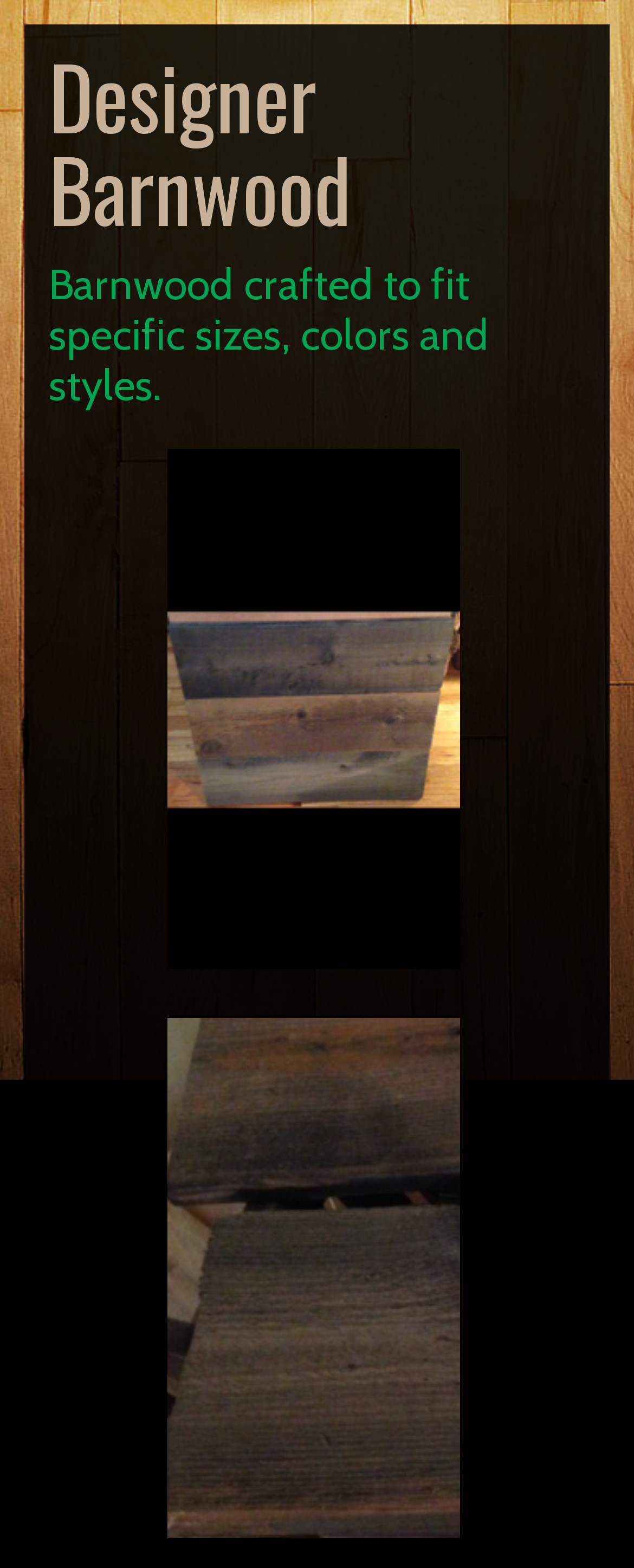Look at the image and give a detailed response to the following question: What is the layout of the navigation links?

I examined the bounding box coordinates of the navigation links and found that there are two rows of 'Prev' and 'Next' links, with the first row having y1 and y2 coordinates of [0.286, 0.618] and the second row having y1 and y2 coordinates of [0.649, 0.981], indicating a two-row layout.